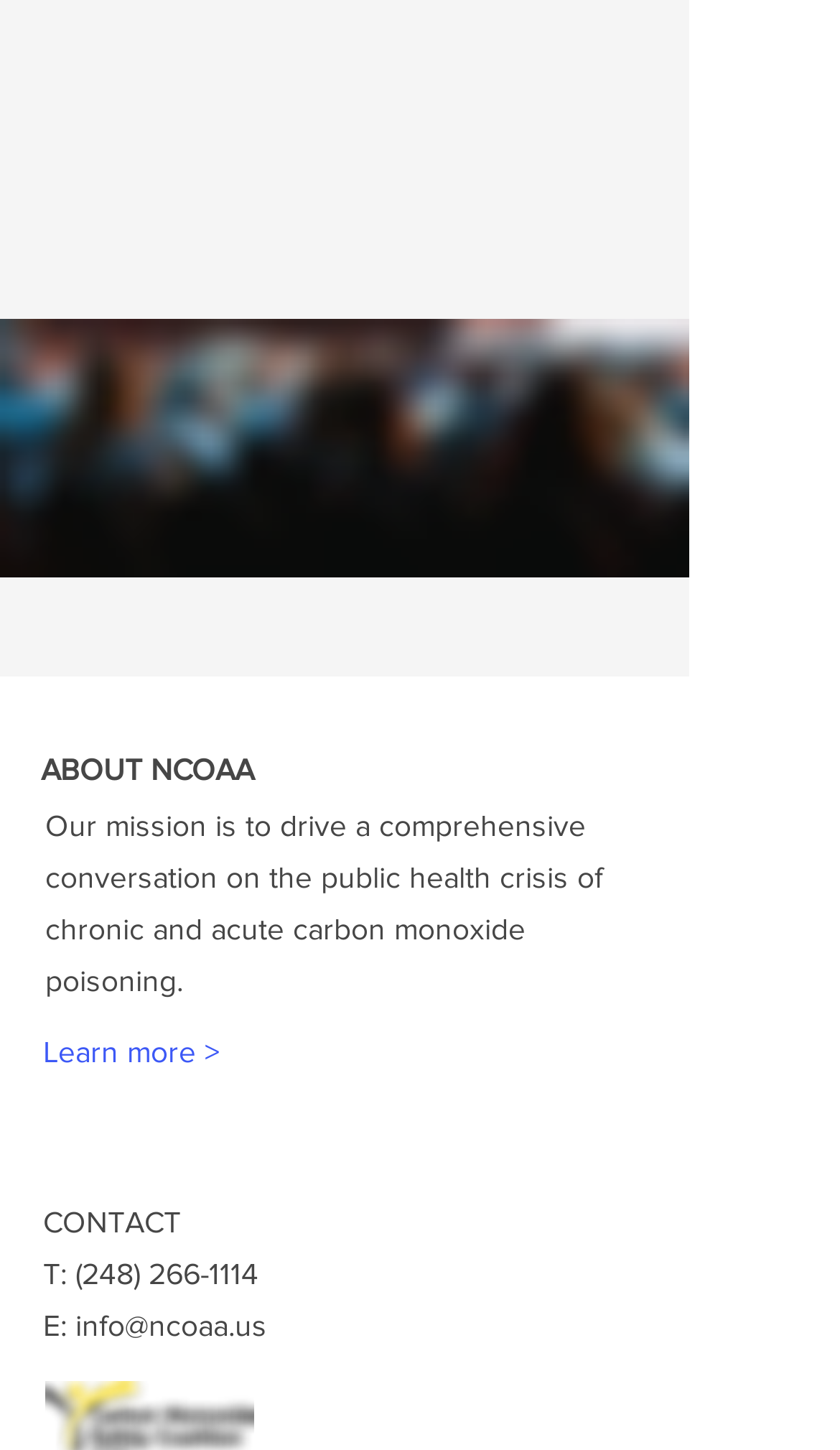Identify the bounding box of the UI component described as: "(248) 266-1114".

[0.09, 0.866, 0.308, 0.89]